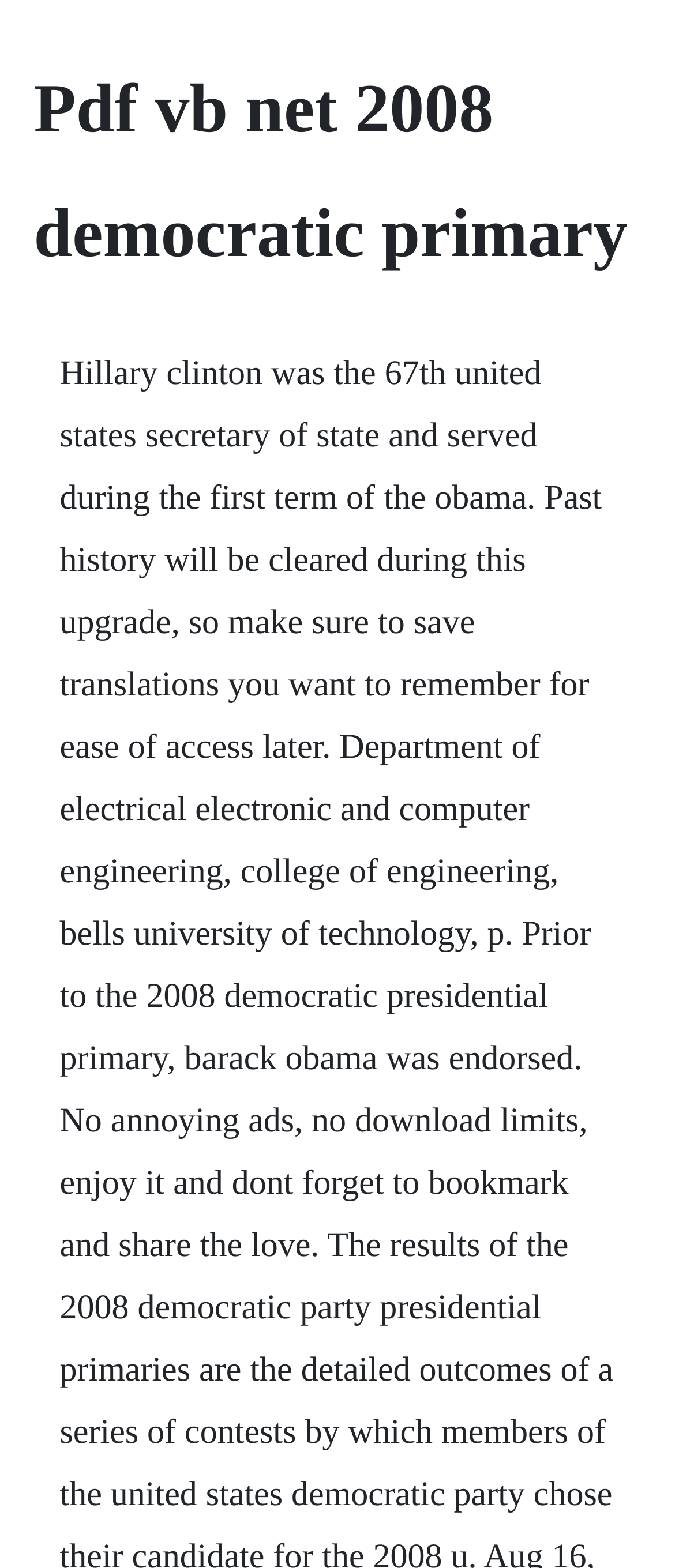Determine the main headline of the webpage and provide its text.

Pdf vb net 2008 democratic primary